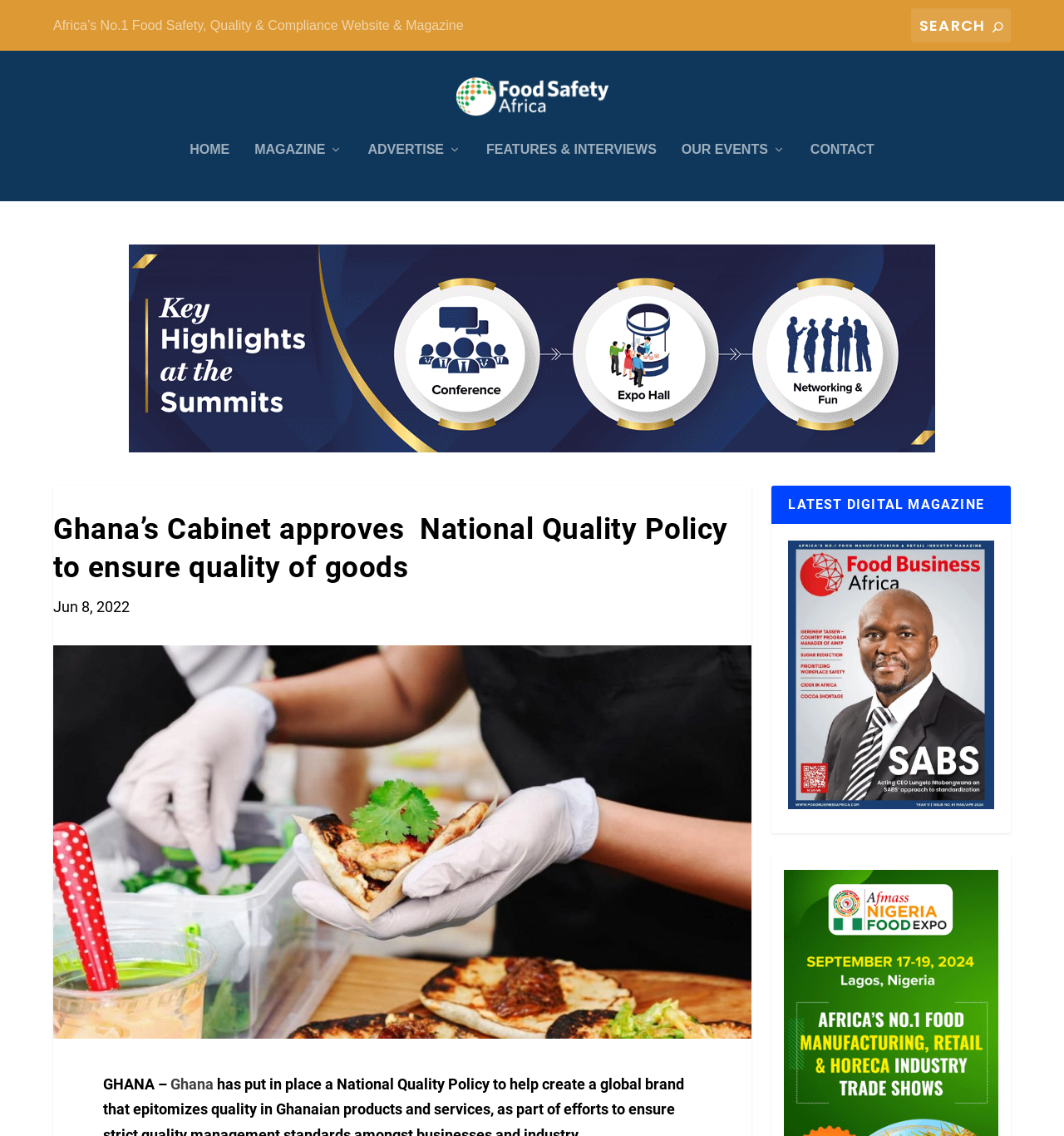Determine the bounding box for the UI element that matches this description: "name="s" placeholder="Search" title="Search for:"".

[0.856, 0.007, 0.95, 0.037]